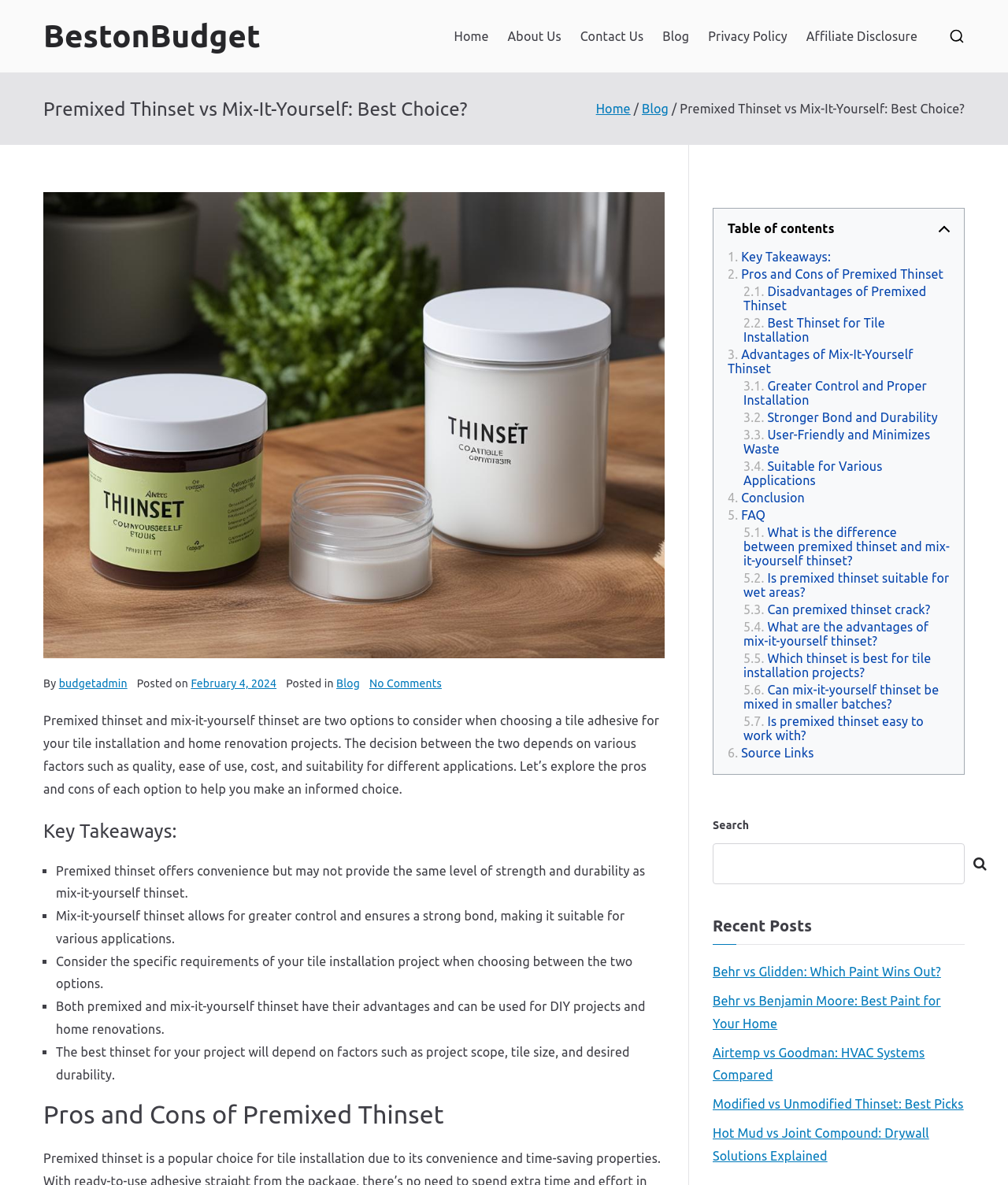Elaborate on the different components and information displayed on the webpage.

This webpage is about comparing premixed thinset and mix-it-yourself thinset for tile installation and home renovation projects. At the top, there are several links to other pages on the website, including "Home", "About Us", "Contact Us", "Blog", "Privacy Policy", and "Affiliate Disclosure". 

Below the links, there is a heading that reads "Premixed Thinset vs Mix-It-Yourself: Best Choice?" which is also the title of the webpage. Next to the heading, there is a navigation section with breadcrumbs, showing the path "Home > Blog > Premixed Thinset vs Mix-It-Yourself: Best Choice?".

On the left side of the page, there is an image related to premixed thinset vs mix-it-yourself. Below the image, there is a section with the author's name, "budgetadmin", and the date the article was posted, "February 4, 2024". 

The main content of the webpage starts with a brief introduction to premixed thinset and mix-it-yourself thinset, explaining that the decision between the two depends on various factors such as quality, ease of use, cost, and suitability for different applications. 

Below the introduction, there is a section titled "Key Takeaways" with four bullet points summarizing the main points of the article. 

The next section is titled "Pros and Cons of Premixed Thinset" and is followed by a table of contents with links to different sections of the article, including "Key Takeaways", "Pros and Cons of Premixed Thinset", "Advantages of Mix-It-Yourself Thinset", "Conclusion", "FAQ", and "Source Links". 

On the right side of the page, there is a search bar and a section titled "Recent Posts" with links to other articles on the website.